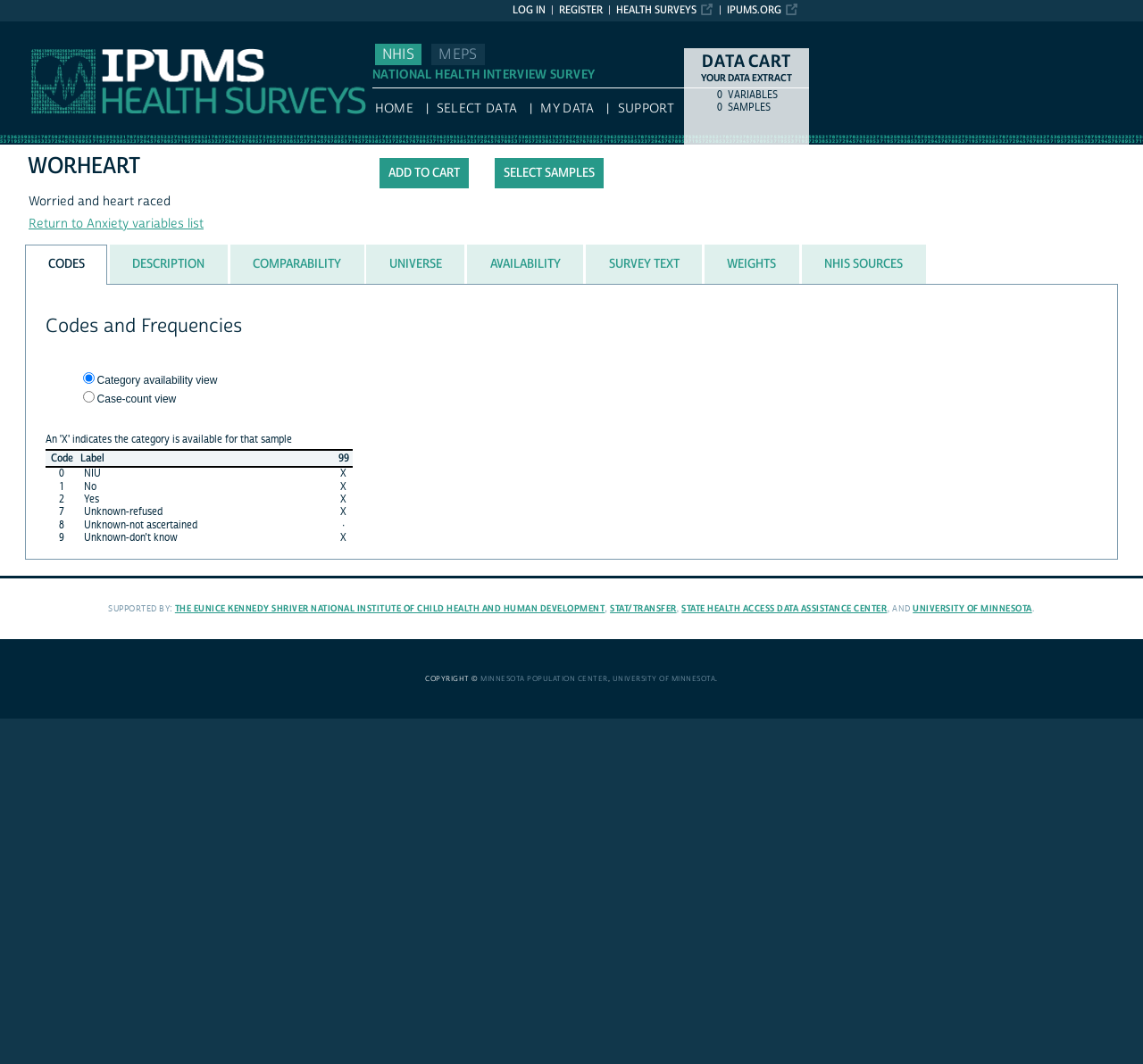What is the label of the first row in the table?
Please answer the question as detailed as possible based on the image.

I found the answer by looking at the table element at coordinates [0.04, 0.422, 0.308, 0.512] and finding the first row with a gridcell containing the text 'NIU' at coordinates [0.068, 0.439, 0.293, 0.452].